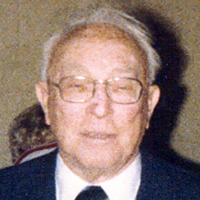Answer with a single word or phrase: 
What is the focus of the background in the image?

Softly blurred